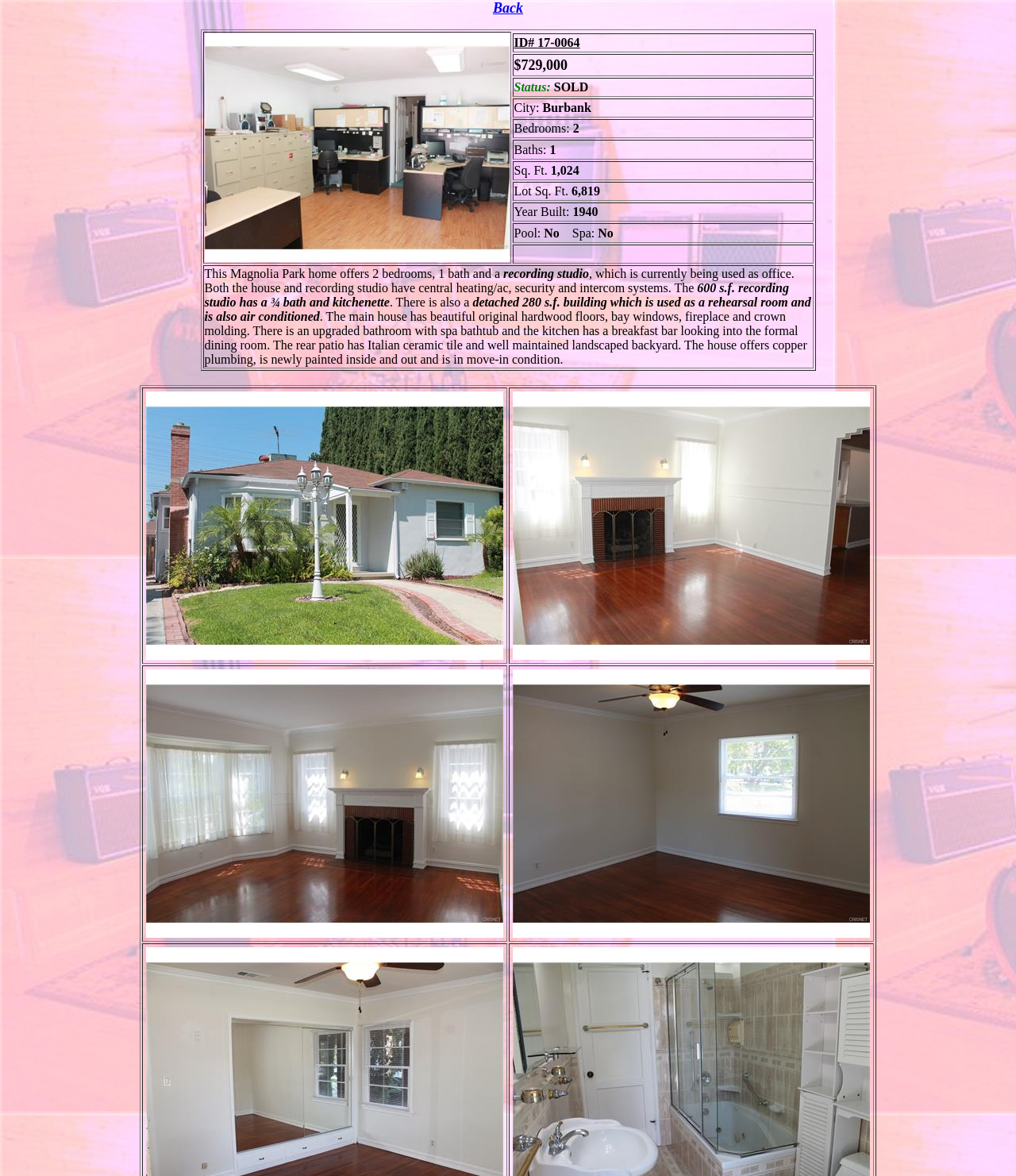How many bedrooms does the house have?
Please provide a single word or phrase in response based on the screenshot.

2